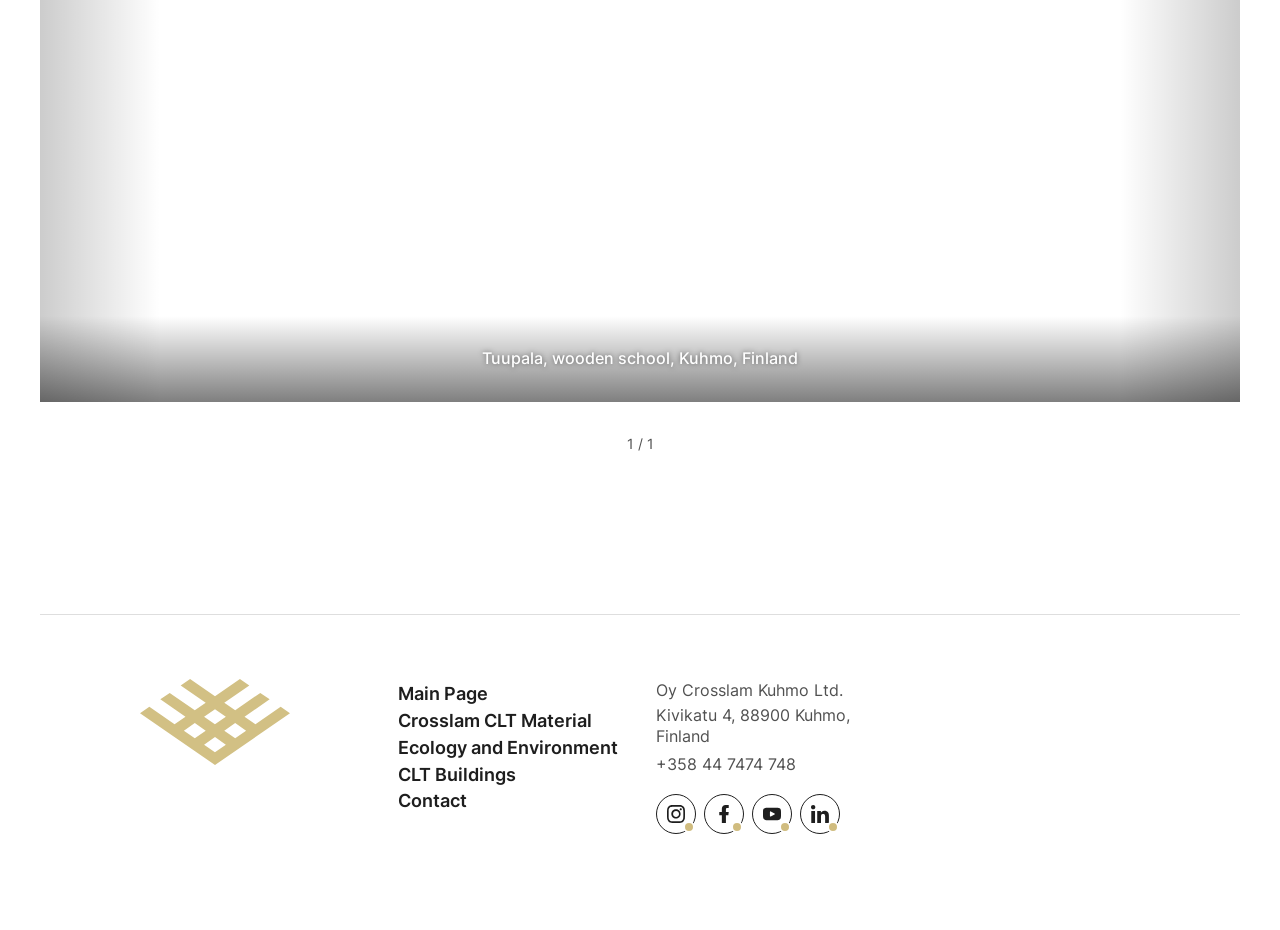Please determine the bounding box coordinates of the element's region to click for the following instruction: "learn about Crosslam CLT Material".

[0.311, 0.763, 0.462, 0.786]